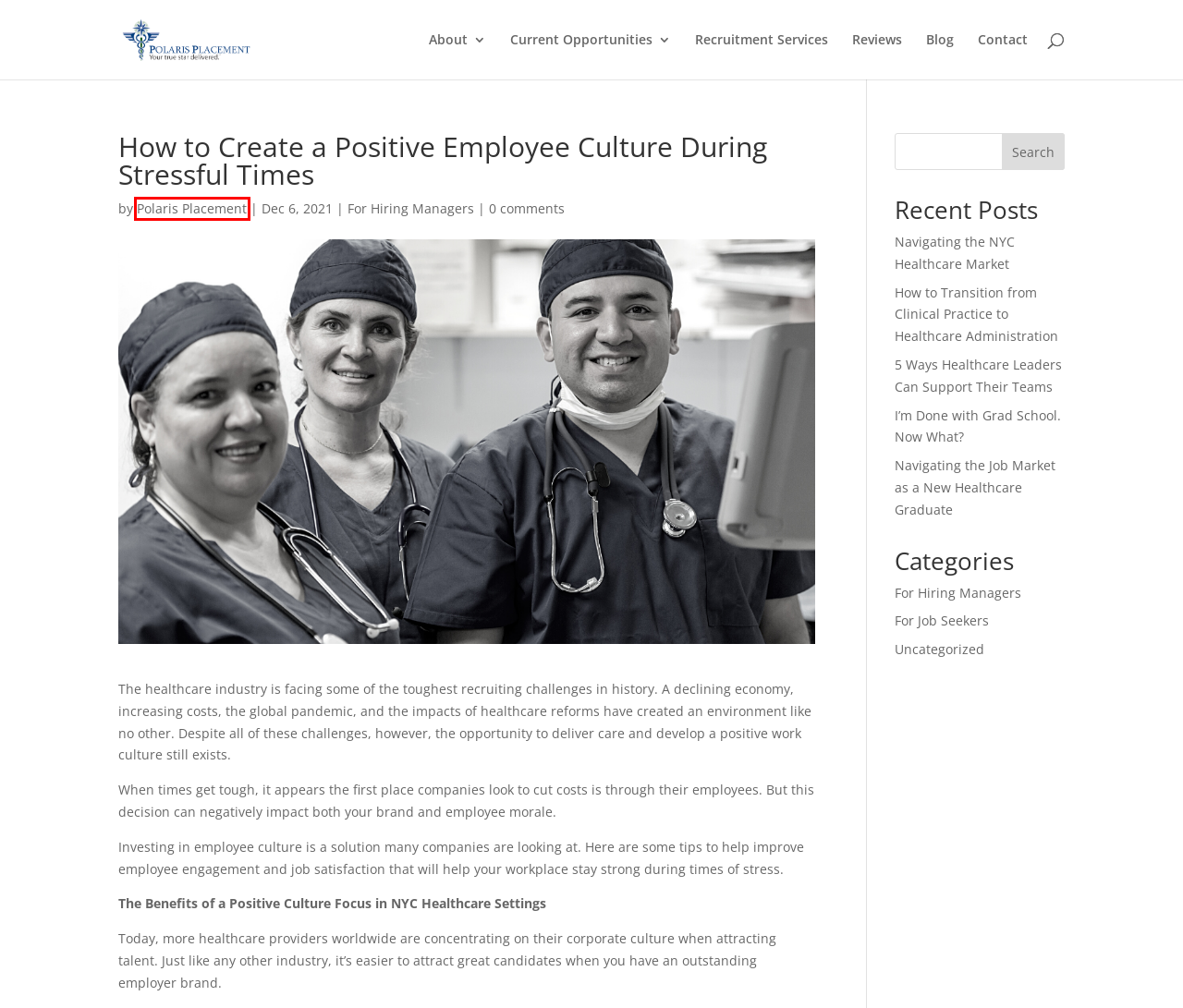You are presented with a screenshot of a webpage that includes a red bounding box around an element. Determine which webpage description best matches the page that results from clicking the element within the red bounding box. Here are the candidates:
A. Healthcare Recruitment Services
B. I'm Done with Grad School. Now What?
C. Uncategorized Archives - Polaris Placement
D. For Hiring Managers Archives - Polaris Placement
E. Reviews - Polaris Placement
F. Blog - Polaris Placement
G. Healthcare Recruitment Experts - Medical Recruiters for Healthcare
H. Polaris Placement, Author at Polaris Placement

H